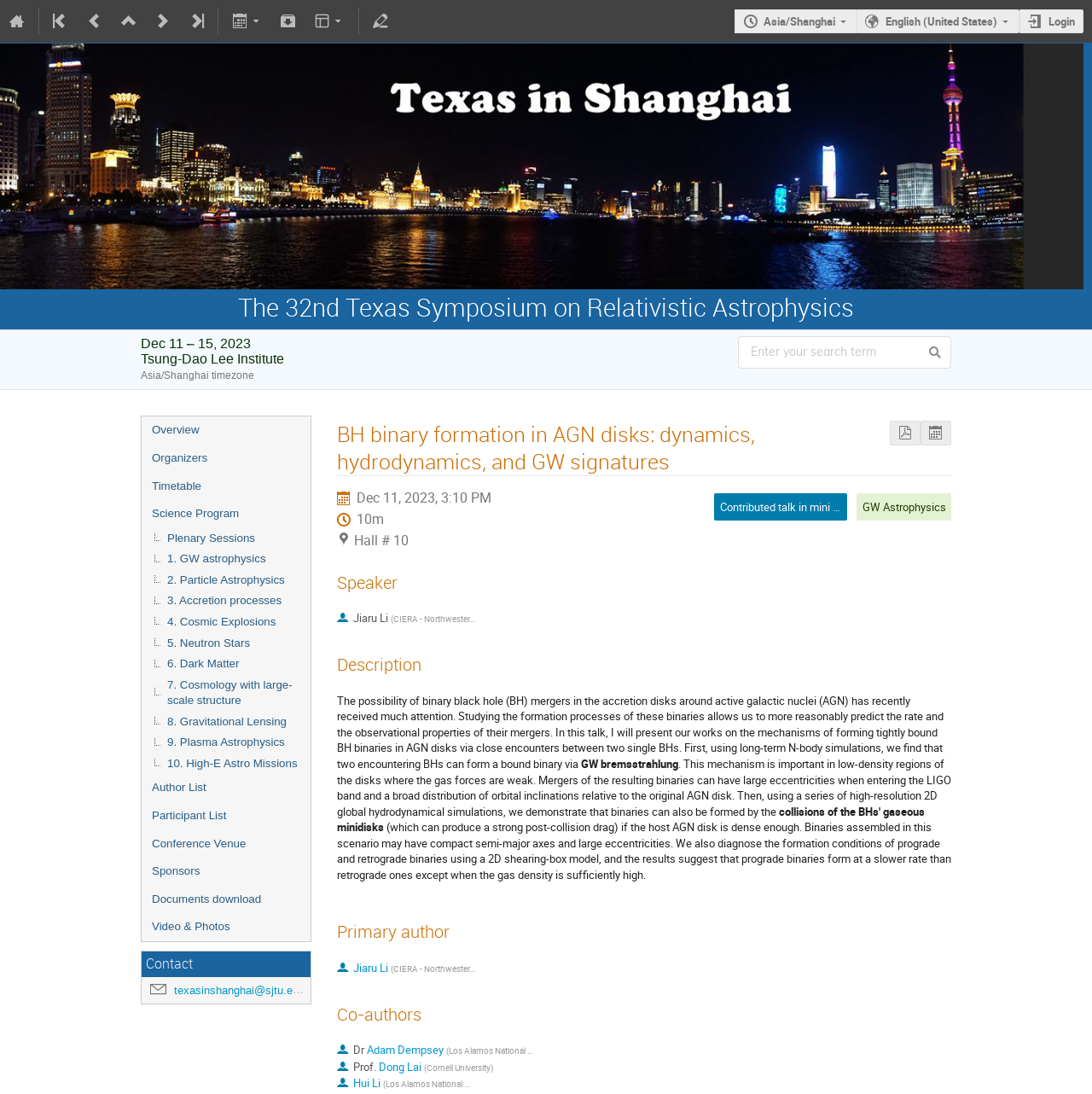Determine the bounding box coordinates of the target area to click to execute the following instruction: "Search for a term."

[0.676, 0.307, 0.871, 0.337]